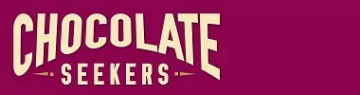What atmosphere is conveyed by the color choice?
Using the image, give a concise answer in the form of a single word or short phrase.

Warm and inviting